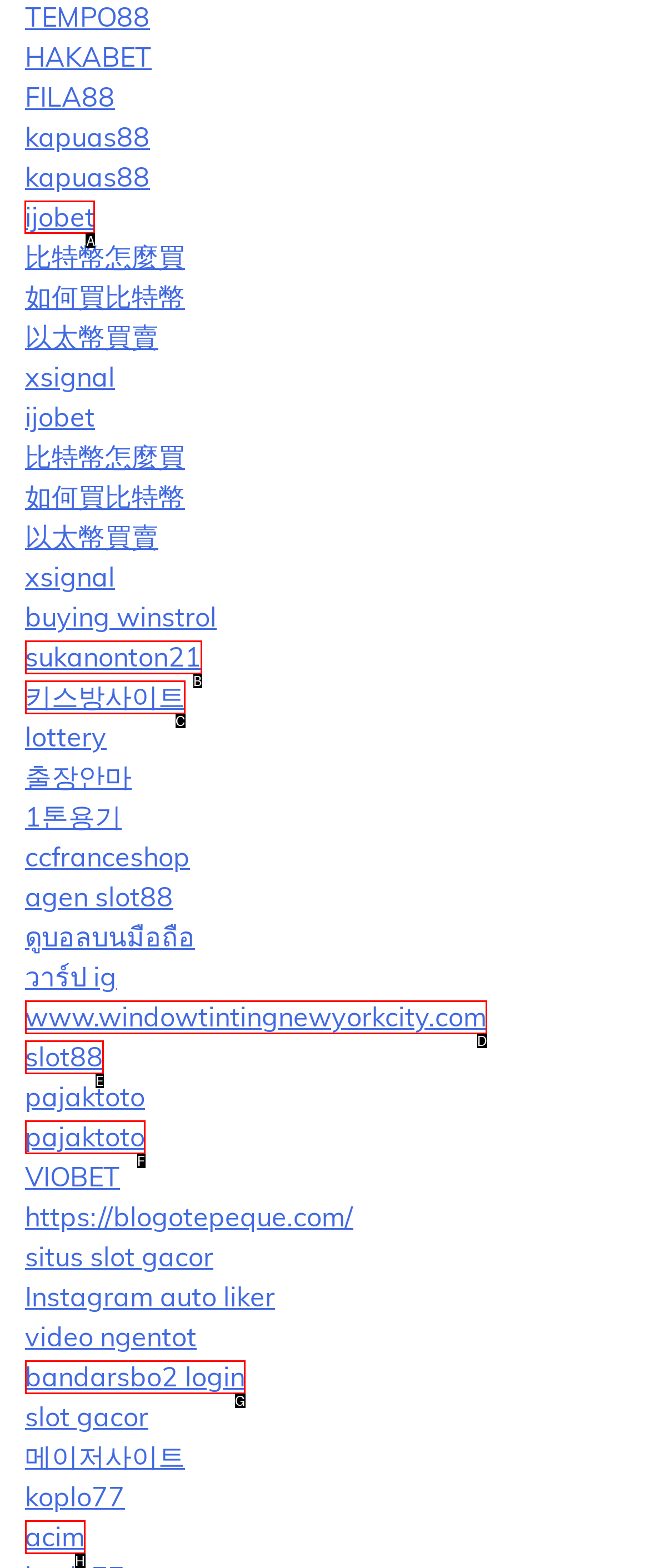Which UI element should you click on to achieve the following task: Check out ijobet webpage? Provide the letter of the correct option.

A